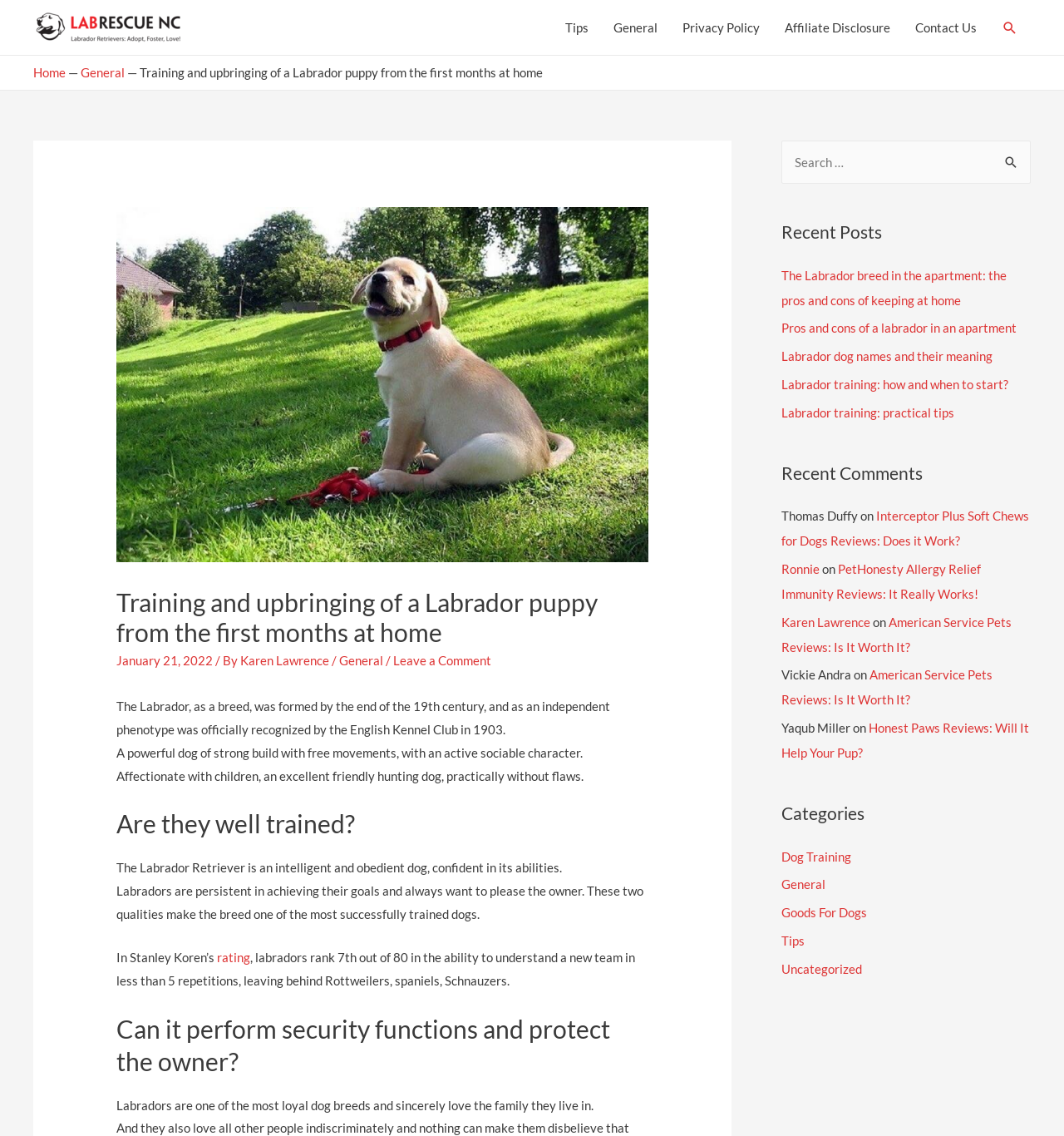Locate the primary heading on the webpage and return its text.

Training and upbringing of a Labrador puppy from the first months at home